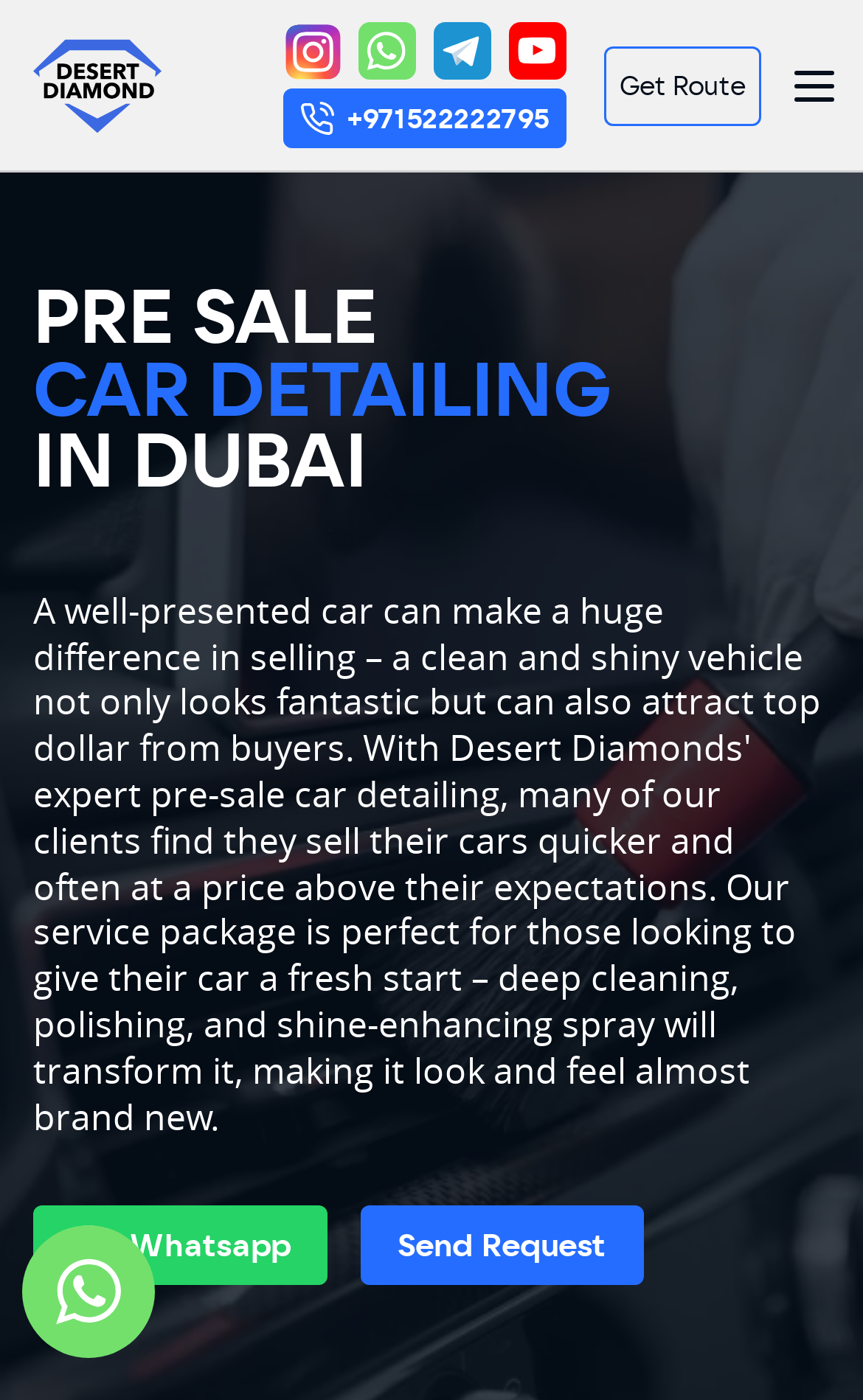Locate the bounding box of the UI element described in the following text: "Entertainment".

None